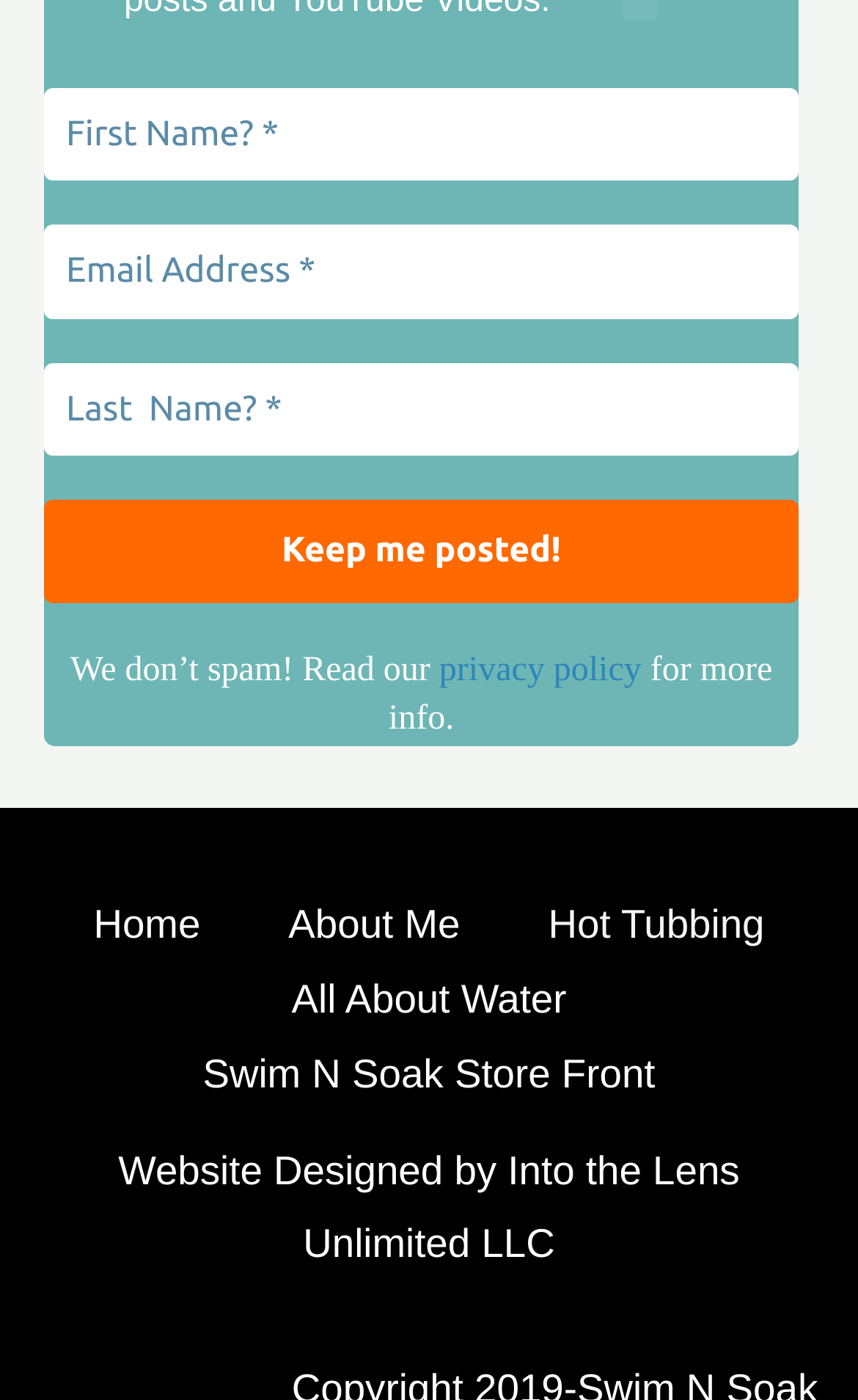What is the purpose of the 'Keep me posted!' button?
Please provide a comprehensive and detailed answer to the question.

The 'Keep me posted!' button is a submit button, which is typically used to submit a form. In this case, it is likely used to submit the form with the user's first name, email address, and last name.